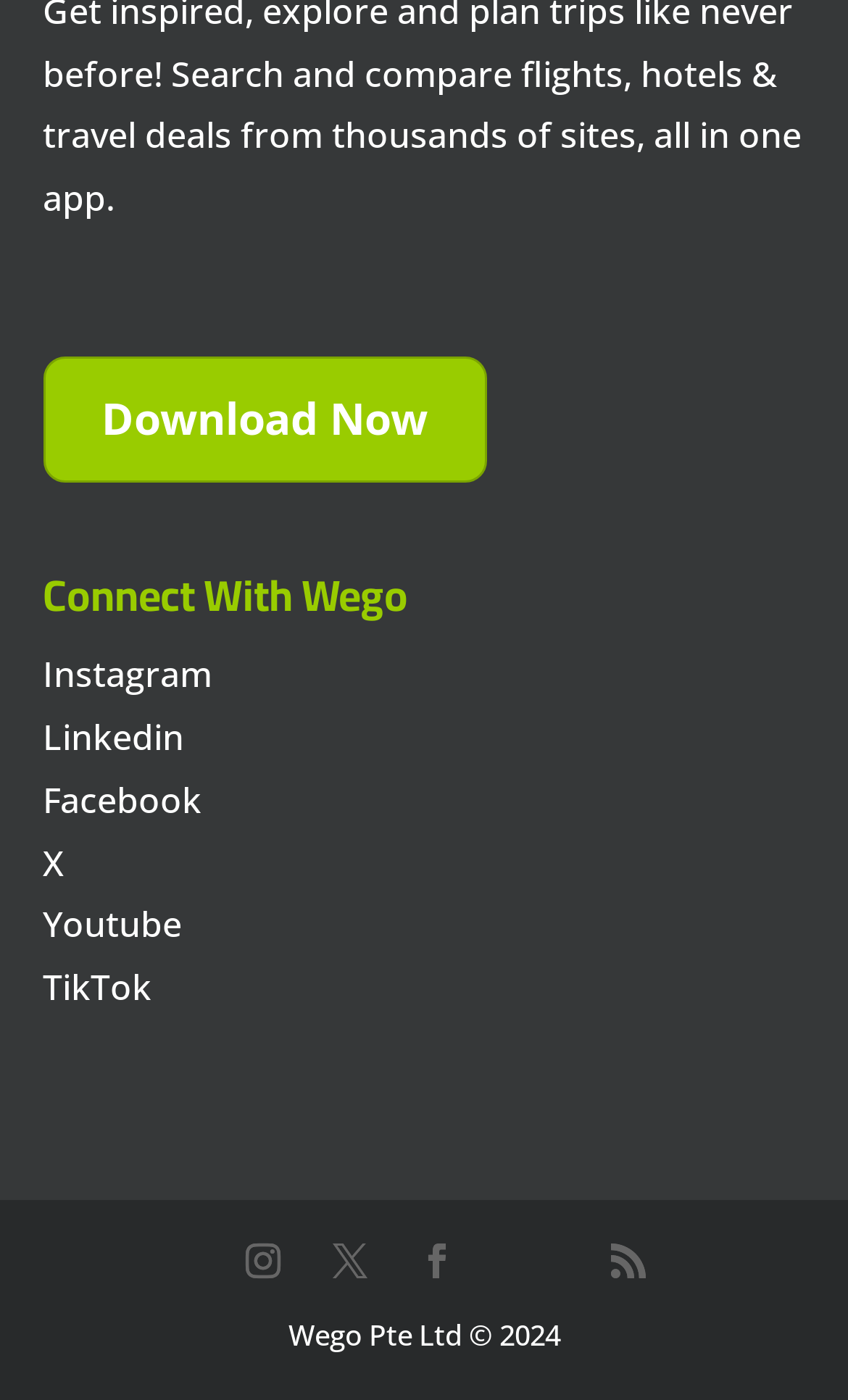Please use the details from the image to answer the following question comprehensively:
What is the company name?

I found the company name by looking at the StaticText element at the bottom of the page, which says 'Wego Pte Ltd © 2024'. The company name is 'Wego Pte Ltd'.